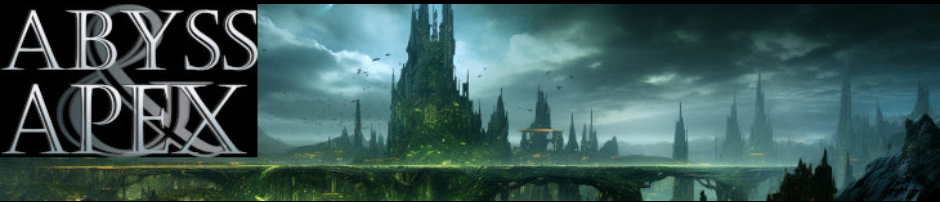What is the tone of the landscape?
Examine the image and give a concise answer in one word or a short phrase.

Mystical and eerie